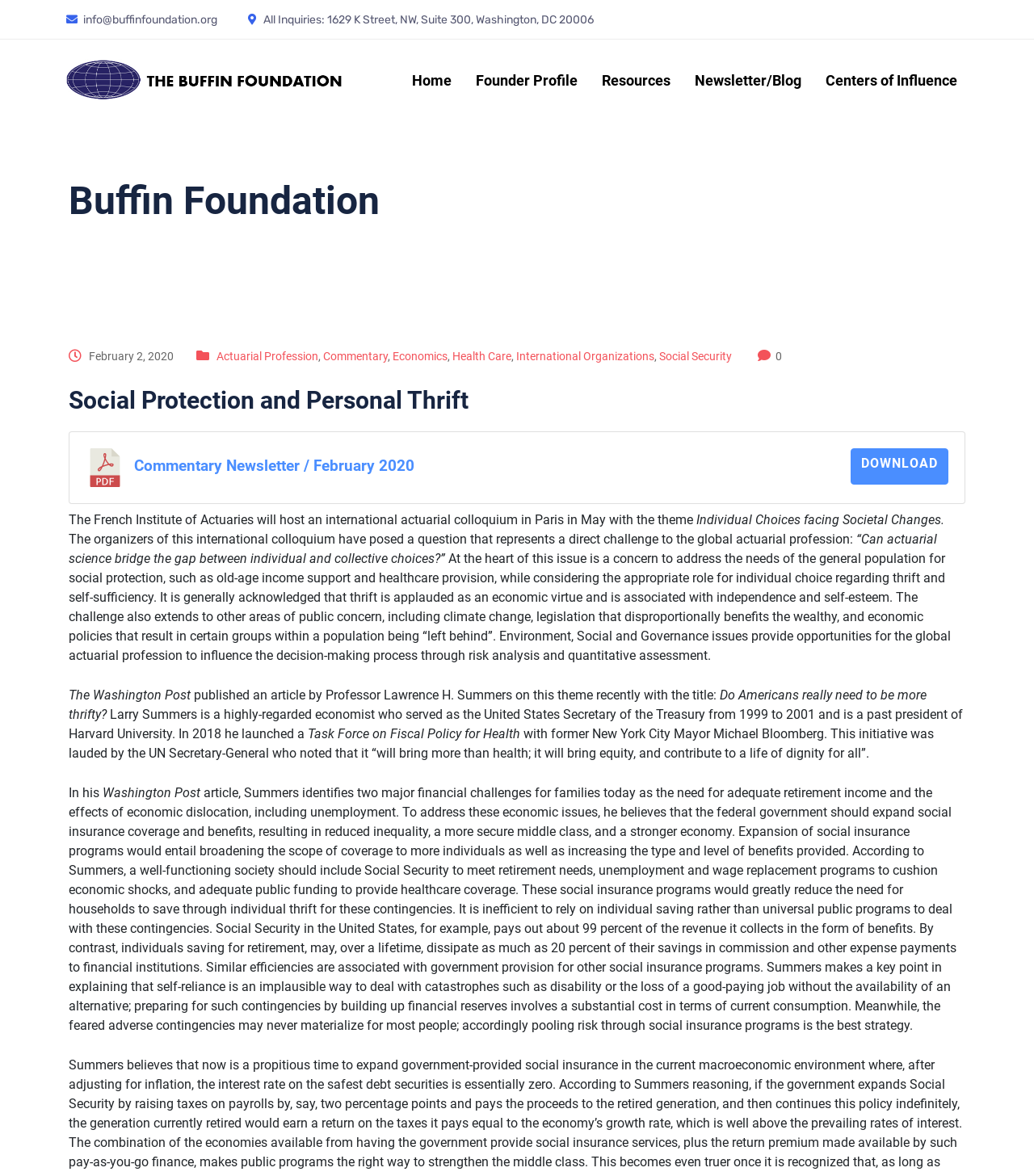Please determine the bounding box coordinates of the element's region to click in order to carry out the following instruction: "Go to Home page". The coordinates should be four float numbers between 0 and 1, i.e., [left, top, right, bottom].

[0.387, 0.041, 0.448, 0.095]